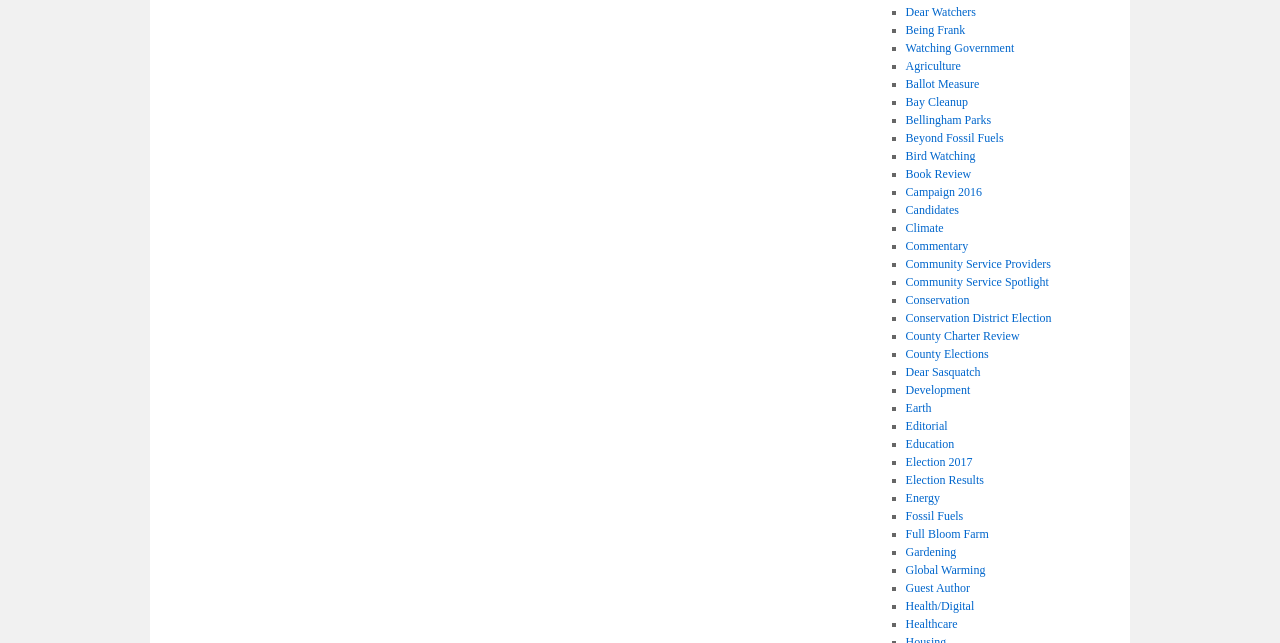What is the topic of the link 'Beyond Fossil Fuels'?
Answer the question in as much detail as possible.

By analyzing the text label of the link 'Beyond Fossil Fuels', I inferred that the topic of this link is related to energy, possibly discussing alternative energy sources or reducing dependence on fossil fuels.